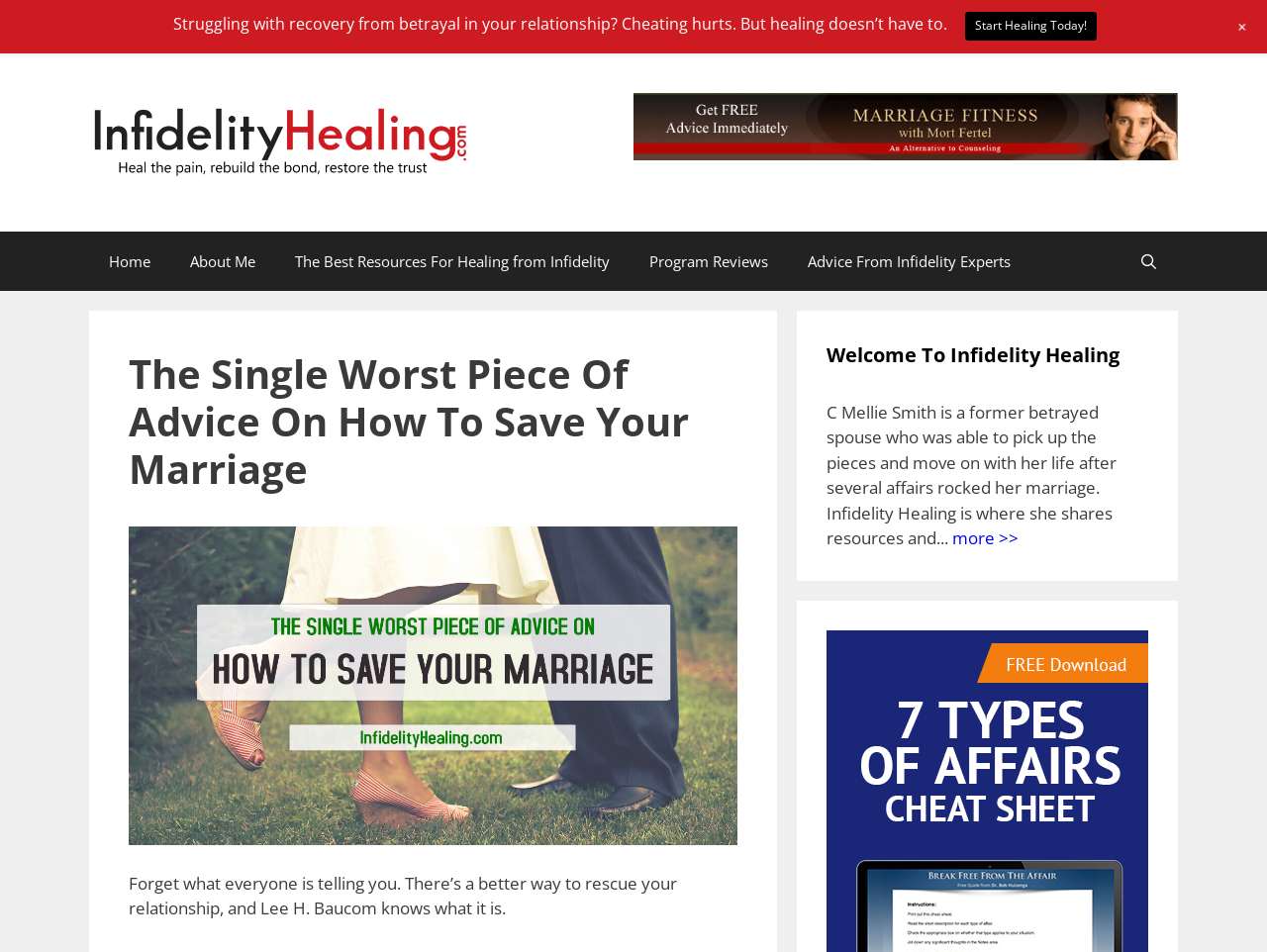What is the name of the program mentioned on the webpage?
Kindly offer a detailed explanation using the data available in the image.

The webpage has a section 'Welcome To Infidelity Healing' which mentions 'Infidelity Healing is where she shares resources and...' which implies that Infidelity Healing is the name of the program mentioned on the webpage.